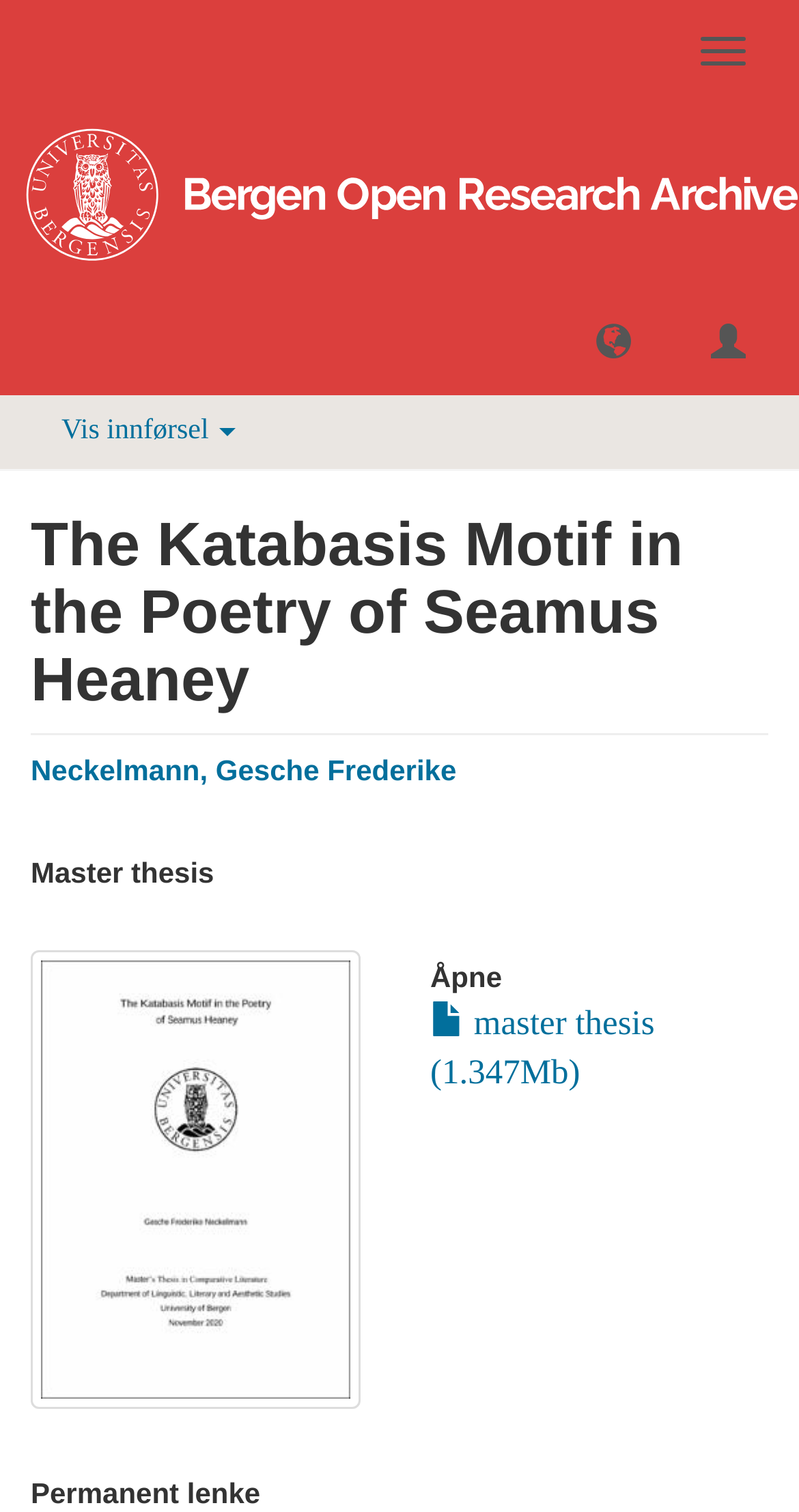What is the type of the document?
Examine the webpage screenshot and provide an in-depth answer to the question.

I found the answer by looking at the heading 'Master thesis' which indicates the type of the document.